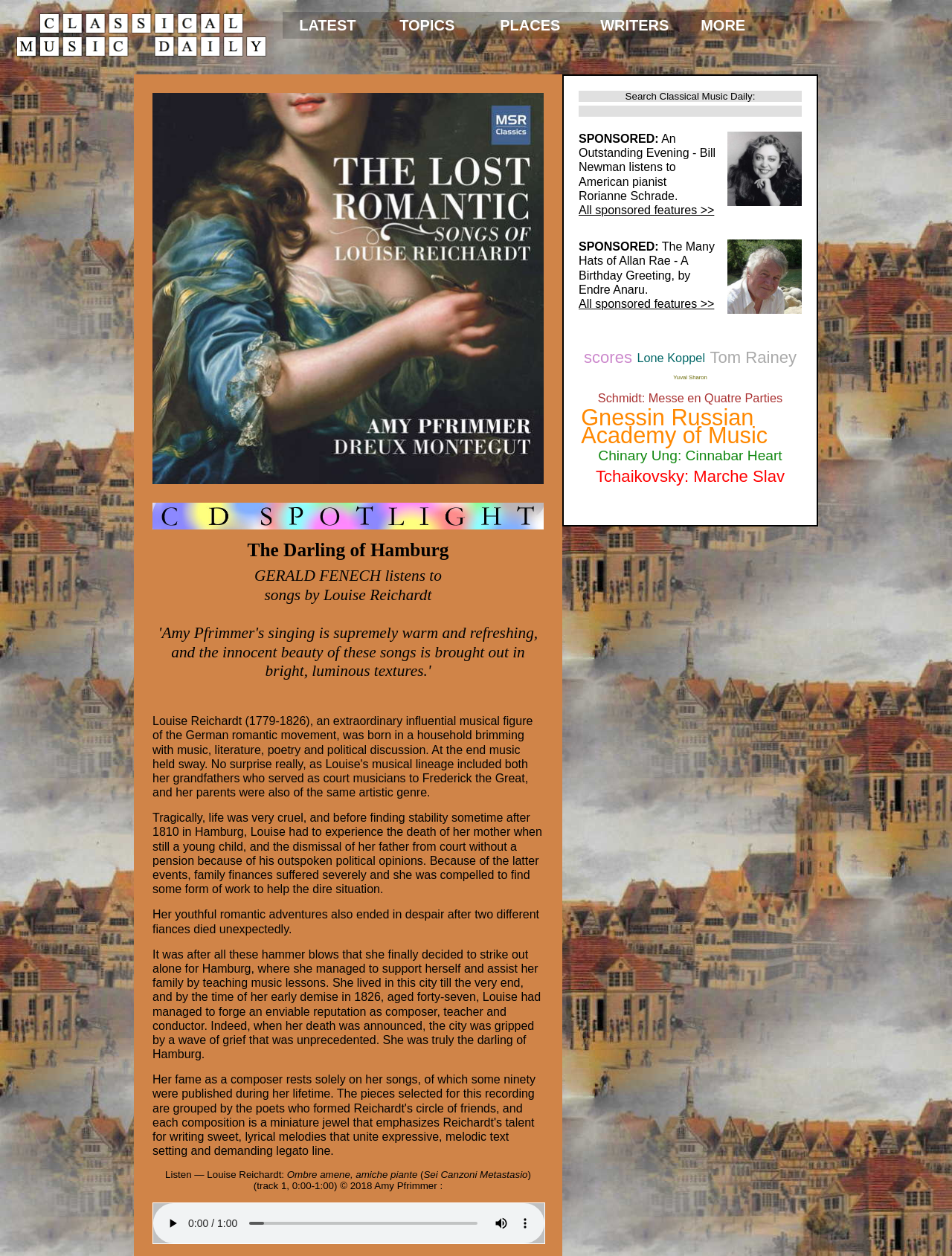Please identify the bounding box coordinates of the clickable region that I should interact with to perform the following instruction: "Explore PUMPS BY AREAS". The coordinates should be expressed as four float numbers between 0 and 1, i.e., [left, top, right, bottom].

None